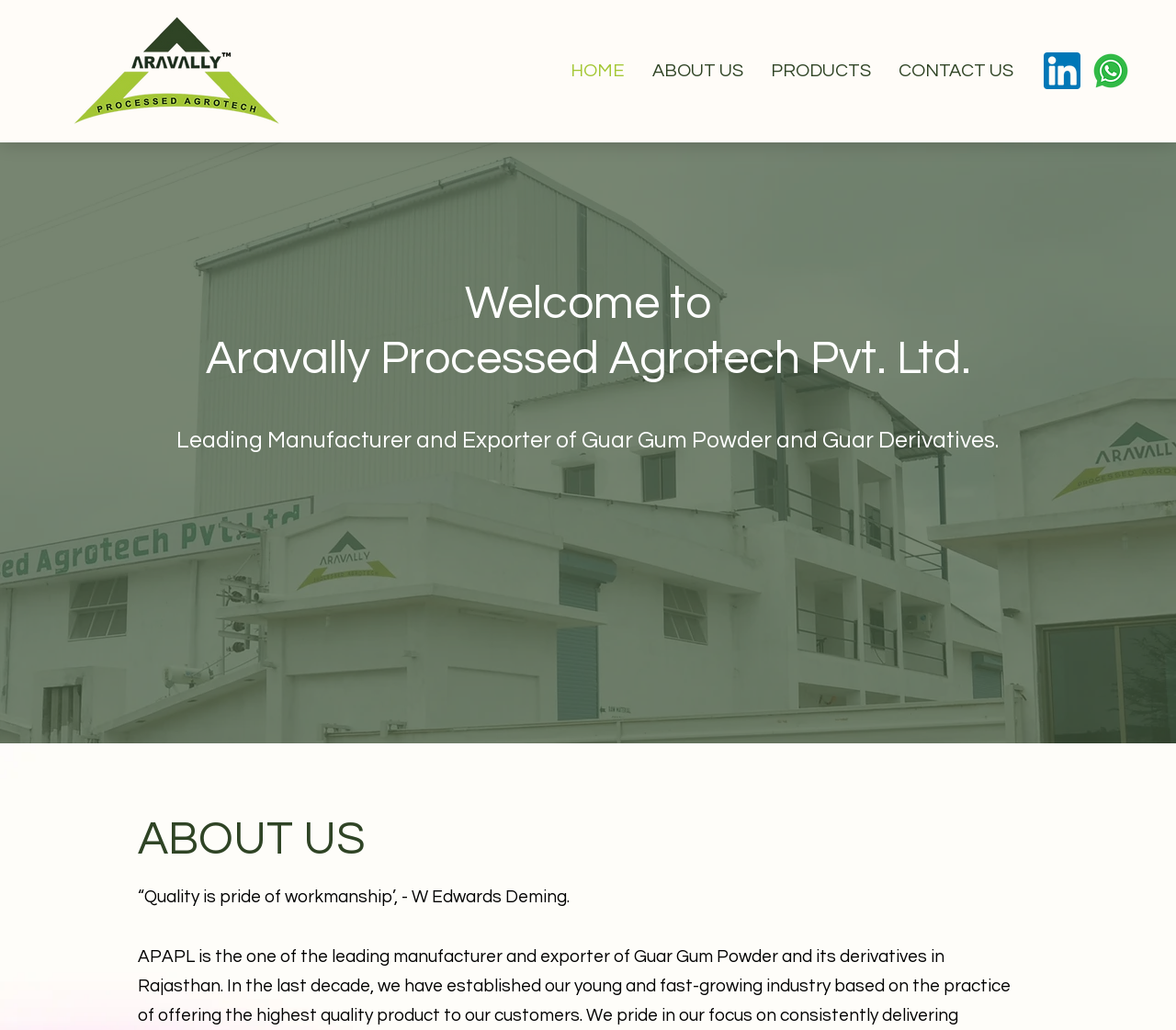Find the bounding box of the UI element described as: "HOME". The bounding box coordinates should be given as four float values between 0 and 1, i.e., [left, top, right, bottom].

[0.473, 0.046, 0.543, 0.091]